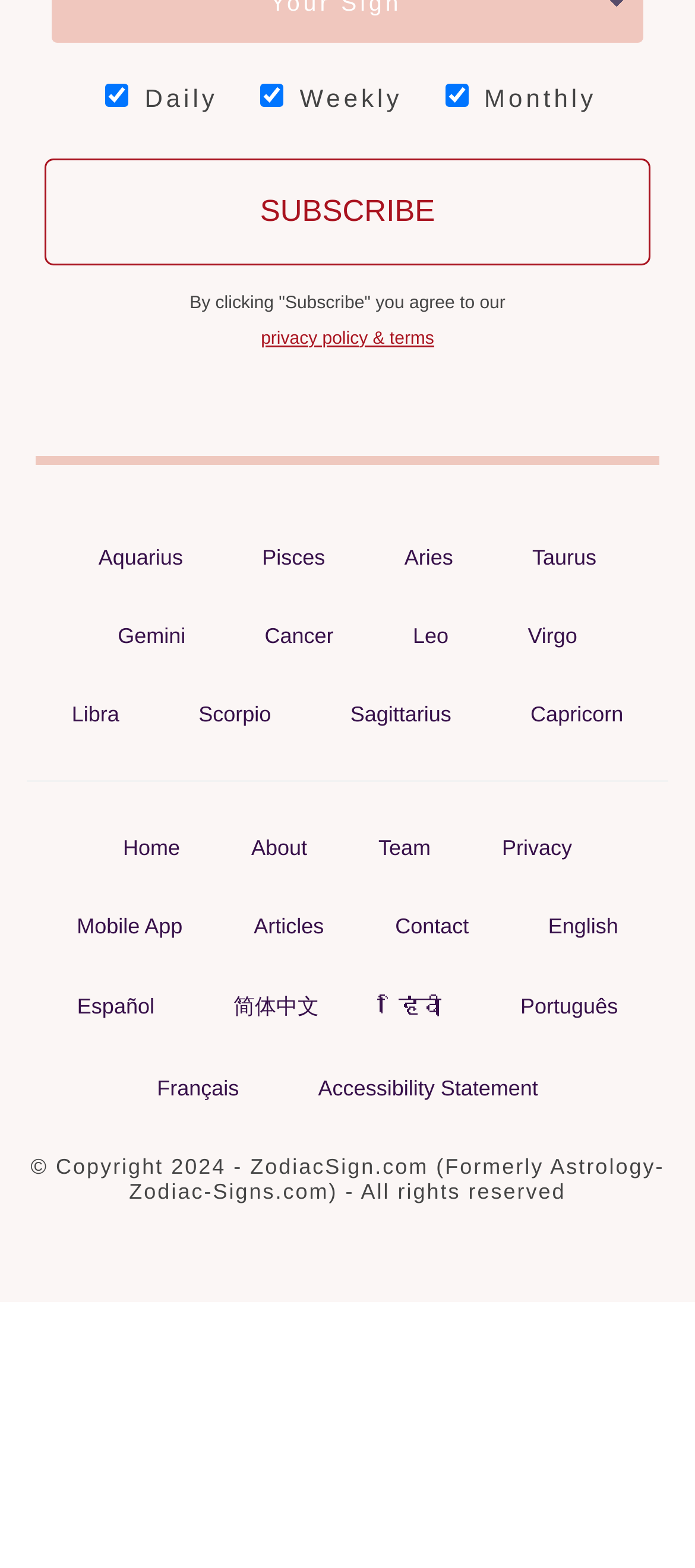Use a single word or phrase to answer the question: 
What is the copyright information on the webpage?

Copyright 2024 ZodiacSign.com